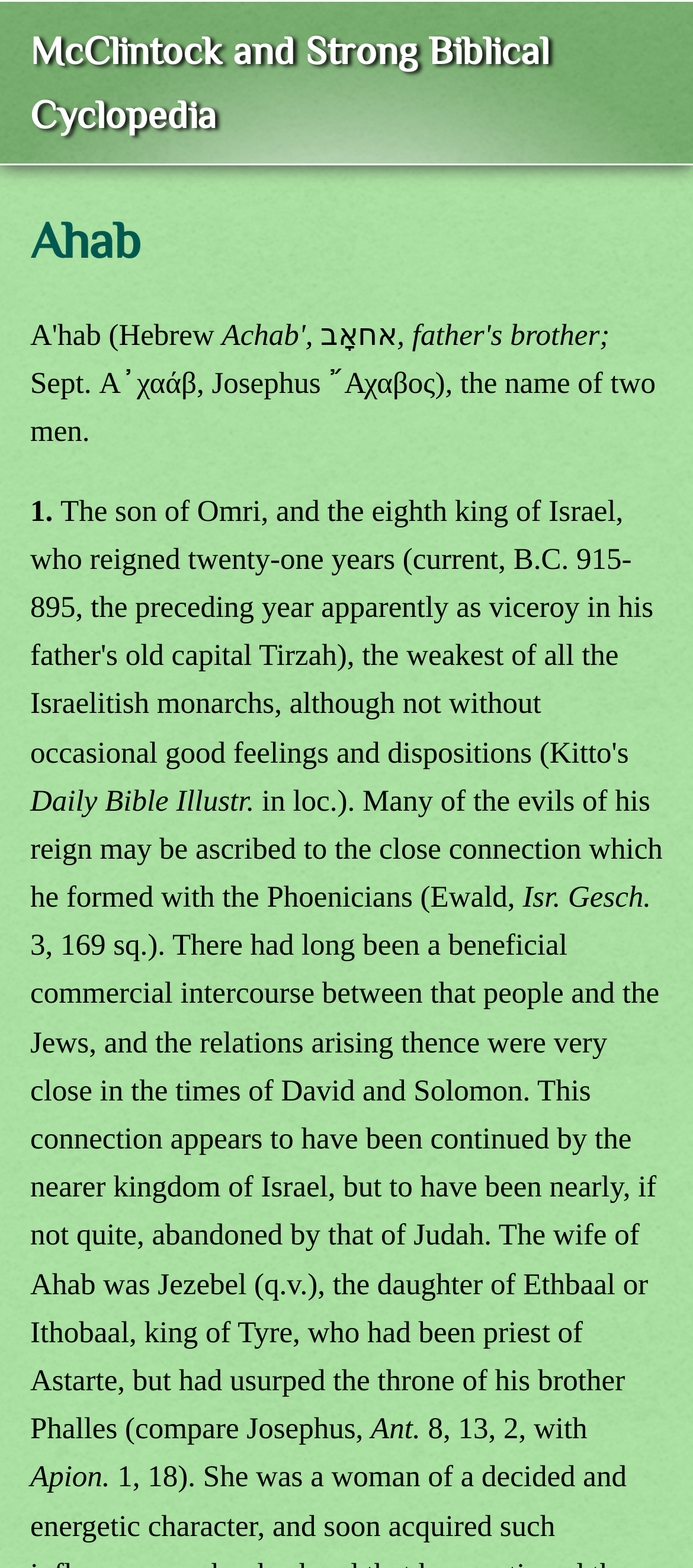Using the elements shown in the image, answer the question comprehensively: What is the name of the biblical book mentioned?

The text mentions 'Daily Bible Illustr.' in loc, which suggests that it is a biblical book or reference.